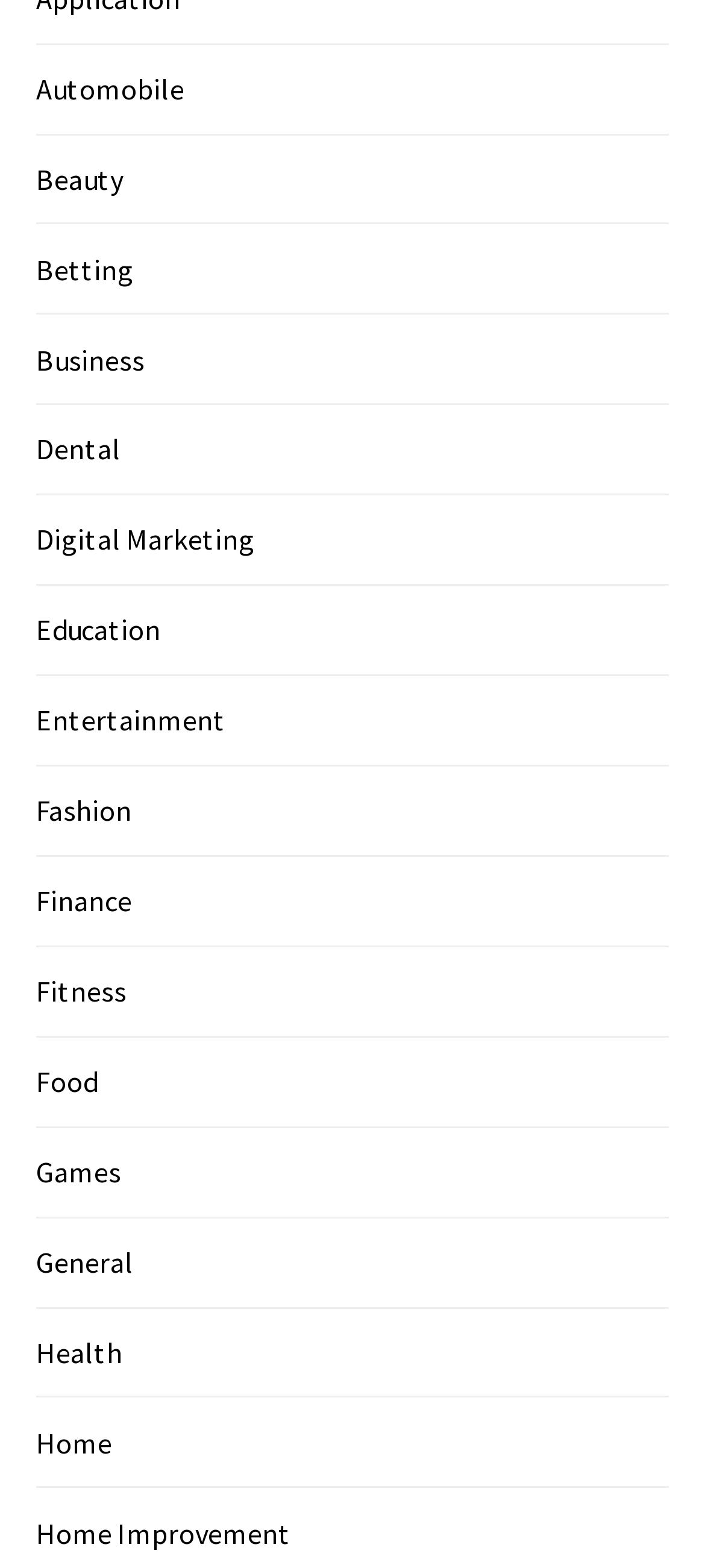Determine the bounding box coordinates of the region to click in order to accomplish the following instruction: "Learn about Digital Marketing". Provide the coordinates as four float numbers between 0 and 1, specifically [left, top, right, bottom].

[0.051, 0.333, 0.362, 0.356]